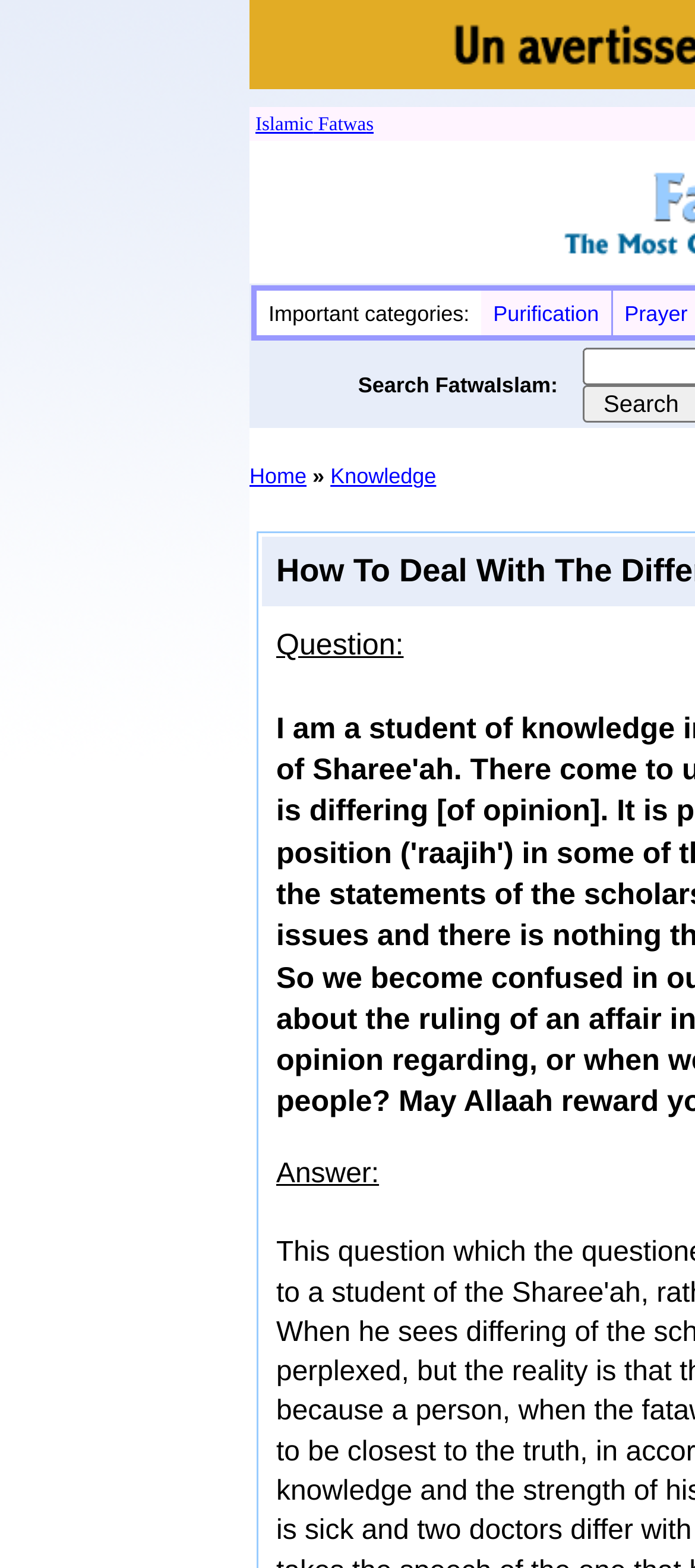Describe all the visual and textual components of the webpage comprehensively.

The webpage is titled "FatwaIslam.Com : How To Deal With The Differing Of Scholars" and appears to be a comprehensive online guide for Islamic fatwas. At the top, there are three links: "Islamic", "Fatwa", and "s", which are positioned horizontally next to each other. 

Below these links, there is a table with three columns. The first column contains the text "Important categories:" and is positioned on the left side of the page. The second column contains the category "Purification" with a link to related fatwas, and is located in the middle of the page. The third column is empty, except for a small image and a link to "Prayer" fatwas, which is positioned on the right side of the page.

On the left side of the page, there is a search bar labeled "Search FatwaIslam:" where users can input their queries. Below the search bar, there are two links: "Home" and "Knowledge", which are positioned vertically on top of each other.